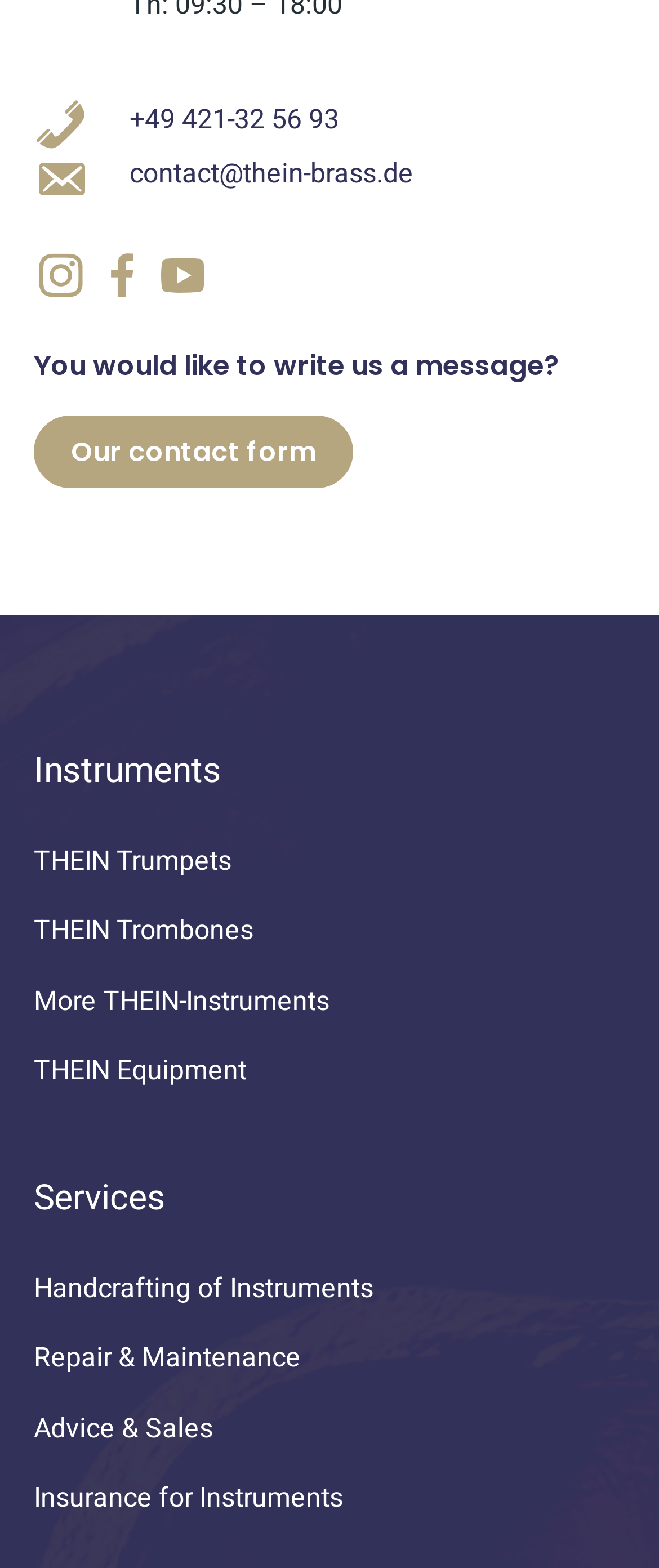Use a single word or phrase to respond to the question:
What is the email address to contact?

contact@thein-brass.de